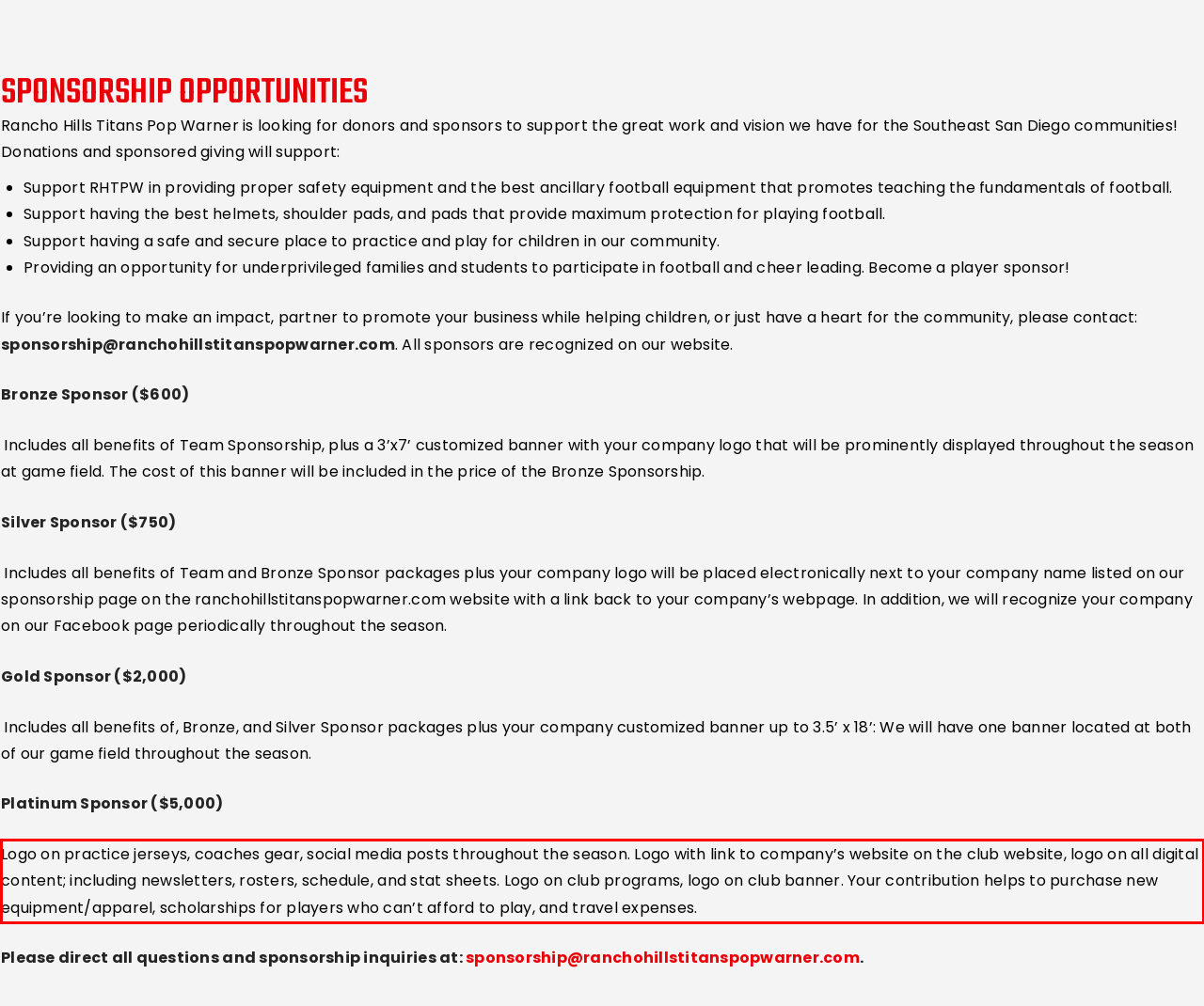Inspect the webpage screenshot that has a red bounding box and use OCR technology to read and display the text inside the red bounding box.

Logo on practice jerseys, coaches gear, social media posts throughout the season. Logo with link to company’s website on the club website, logo on all digital content; including newsletters, rosters, schedule, and stat sheets. Logo on club programs, logo on club banner. Your contribution helps to purchase new equipment/apparel, scholarships for players who can’t afford to play, and travel expenses.